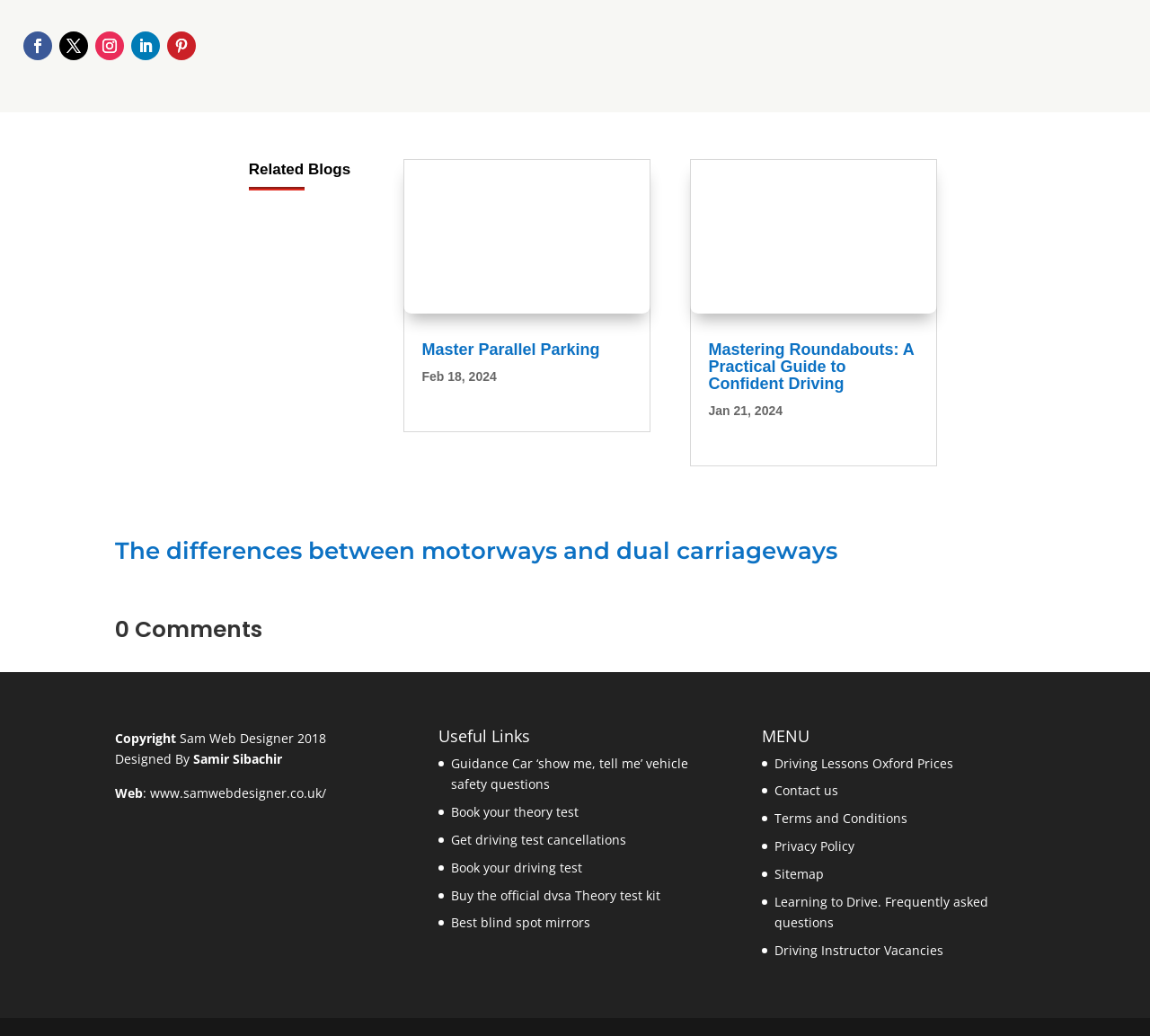What is the title of the second article?
Based on the screenshot, respond with a single word or phrase.

Mastering Roundabouts: A Practical Guide to Confident Driving